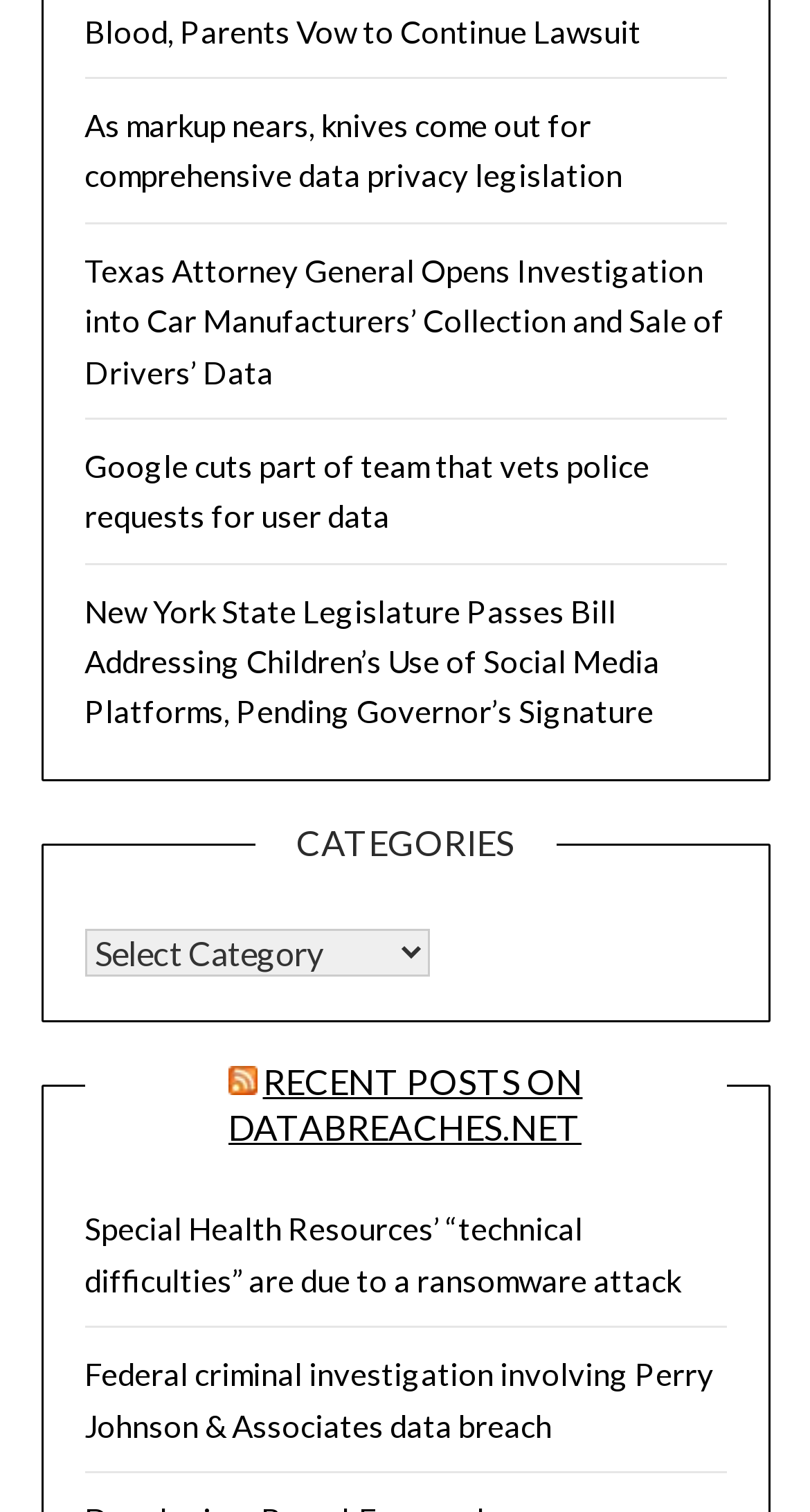Answer the question in a single word or phrase:
What is the topic of the first link?

Data privacy legislation